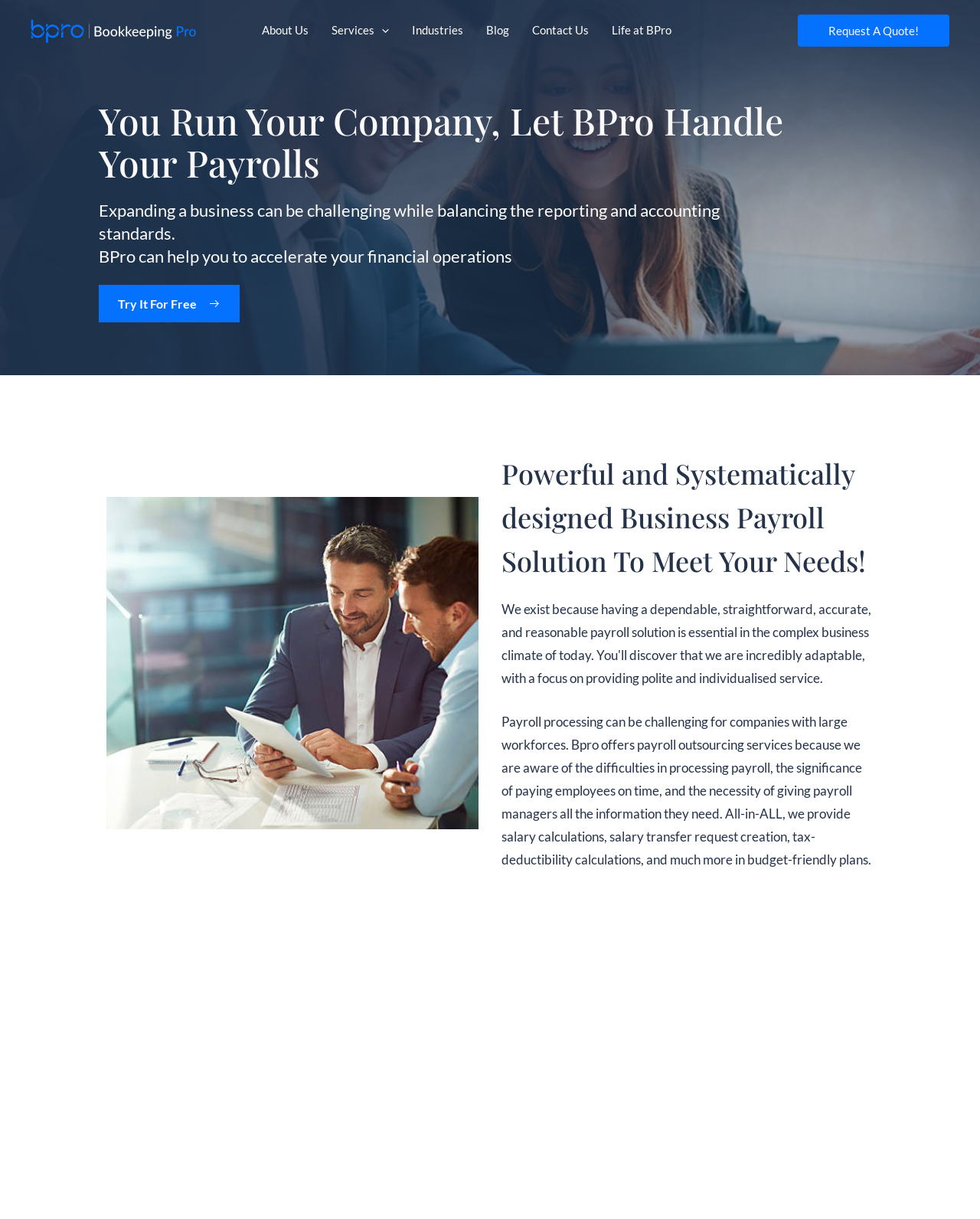Determine the main heading of the webpage and generate its text.

You Run Your Company, Let BPro Handle
Your Payrolls